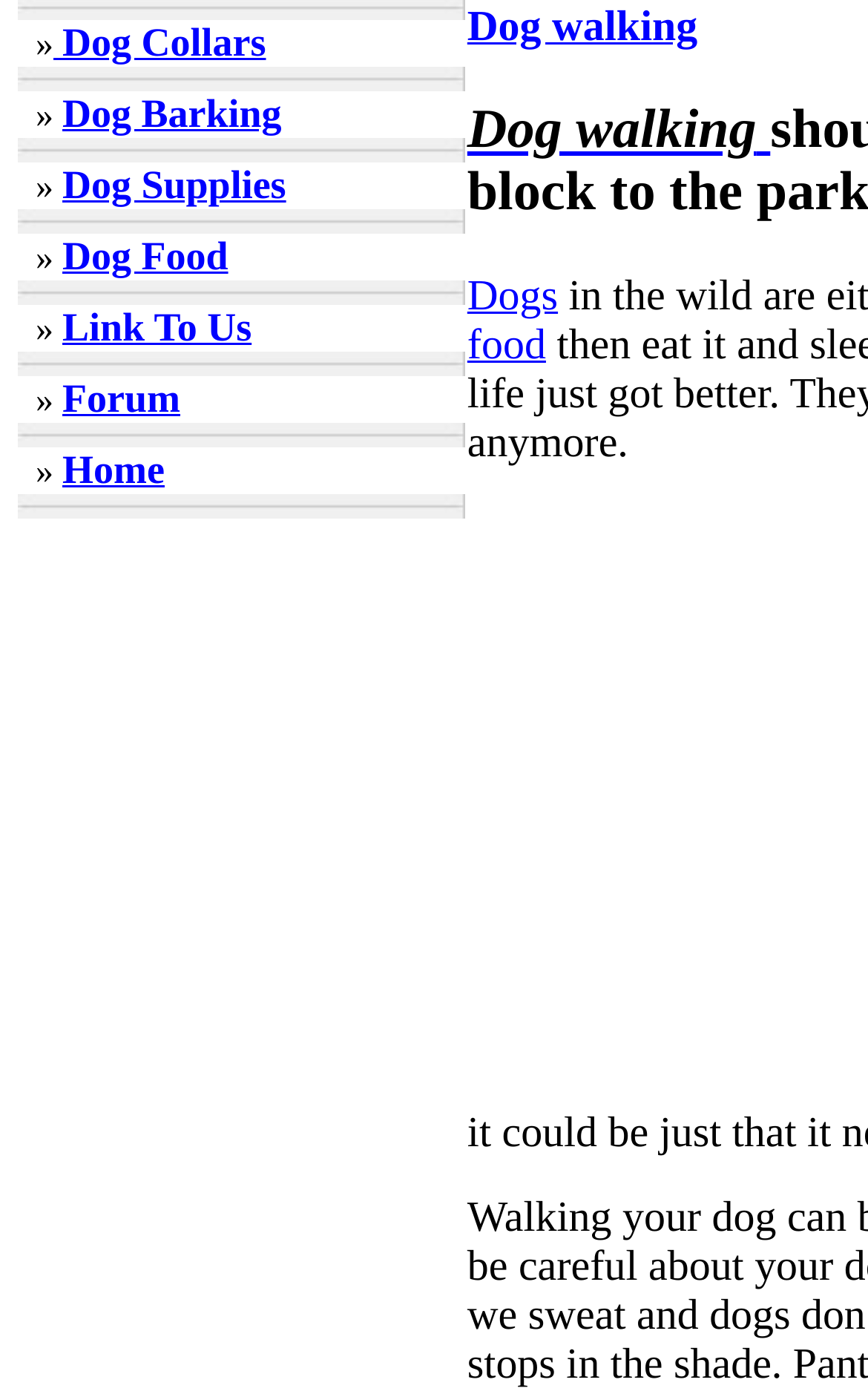Determine the bounding box coordinates for the UI element described. Format the coordinates as (top-left x, top-left y, bottom-right x, bottom-right y) and ensure all values are between 0 and 1. Element description: Dog Collars

[0.062, 0.019, 0.306, 0.046]